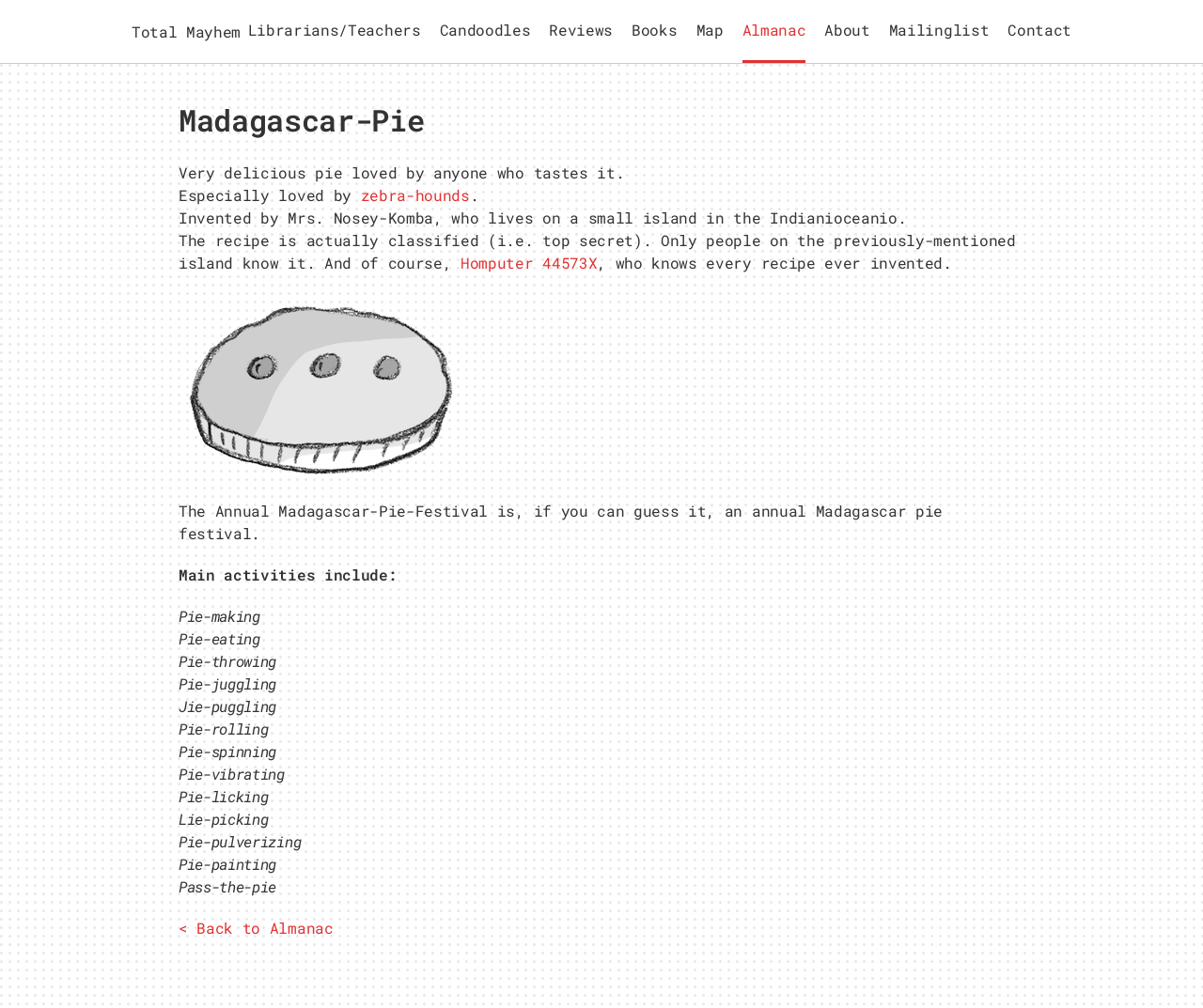Elaborate on the webpage's design and content in a detailed caption.

The webpage is about Madagascar-Pie, a delicious pie loved by anyone who tastes it, especially by zebra-hounds. The page has a header section at the top with a title "Madagascar-Pie" and several links to other pages, including "Librarians/Teachers", "Candoodles", "Reviews", "Books", "Map", "Almanac", "About", "Mailinglist", and "Contact".

Below the header section, there is a main content area that takes up most of the page. The content is divided into several sections. At the top, there is a heading "Madagascar-Pie" followed by a brief description of the pie. The description is broken up into several paragraphs, with links to "zebra-hounds" and "Homputer 44573X" embedded within the text.

To the right of the description, there is an image. Below the image, there is a section about the Annual Madagascar-Pie-Festival, which includes a list of main activities such as pie-making, pie-eating, pie-throwing, and several other pie-related activities.

At the bottom of the page, there is a link to go back to the Almanac. Overall, the page has a simple layout with a focus on providing information about Madagascar-Pie and the festival.